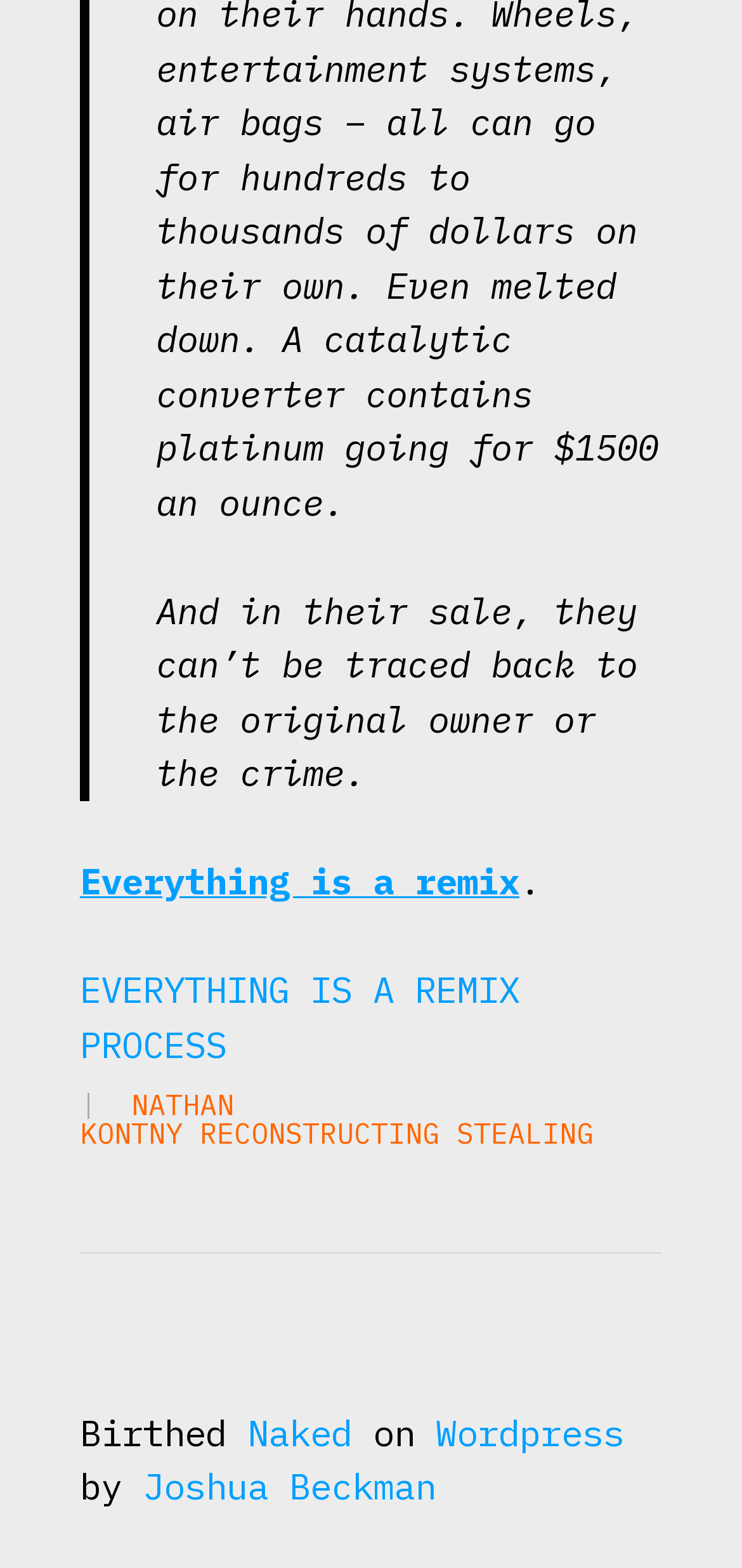Use a single word or phrase to answer the question: 
What is the vertical position of the 'PROCESS' link?

Above the middle